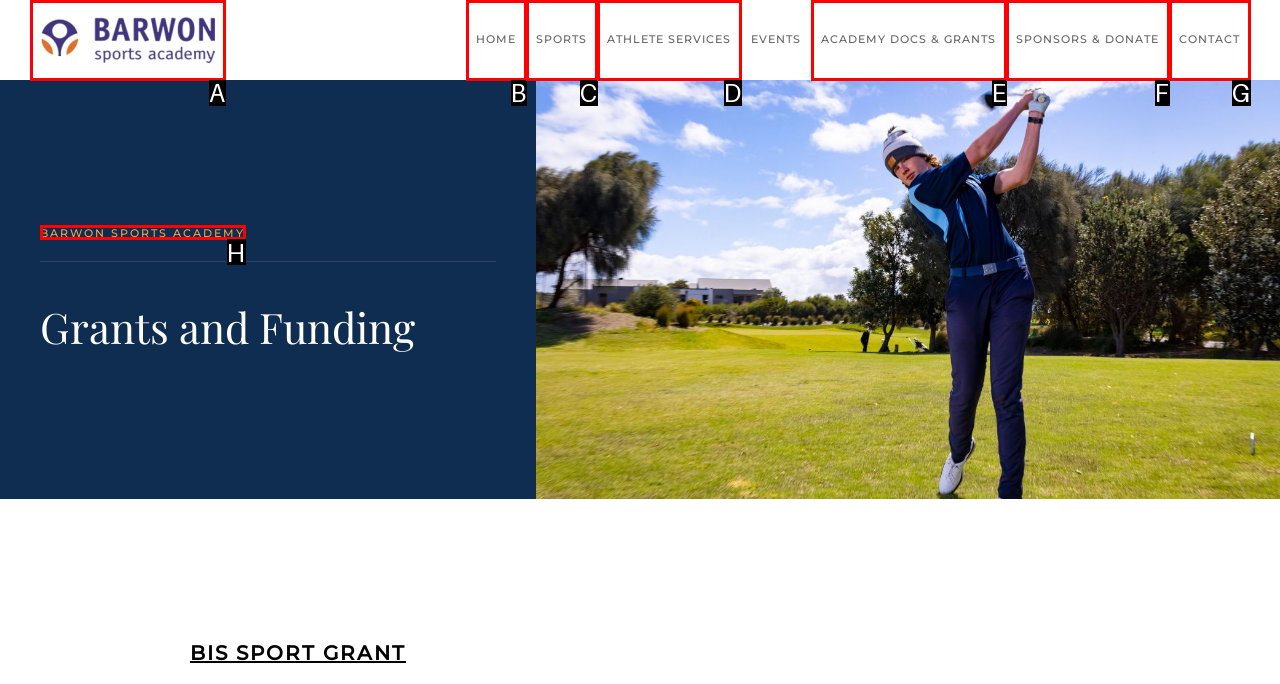Match the following description to a UI element: Barwon Sports Academy
Provide the letter of the matching option directly.

H